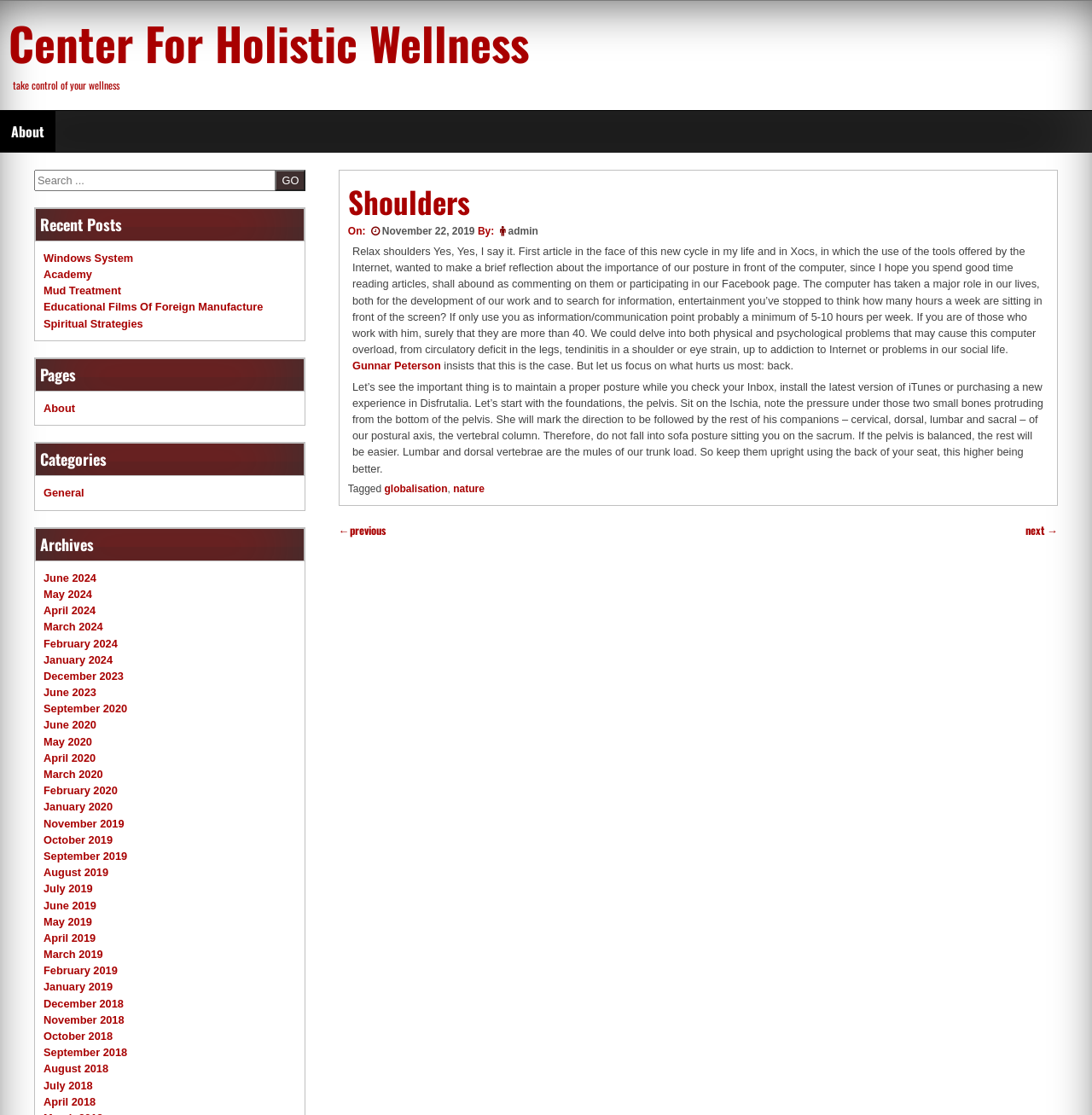With reference to the image, please provide a detailed answer to the following question: What is the title of the article?

The title of the article can be found in the header section of the webpage, which is 'Shoulders'. This is indicated by the heading element with the text 'Shoulders'.